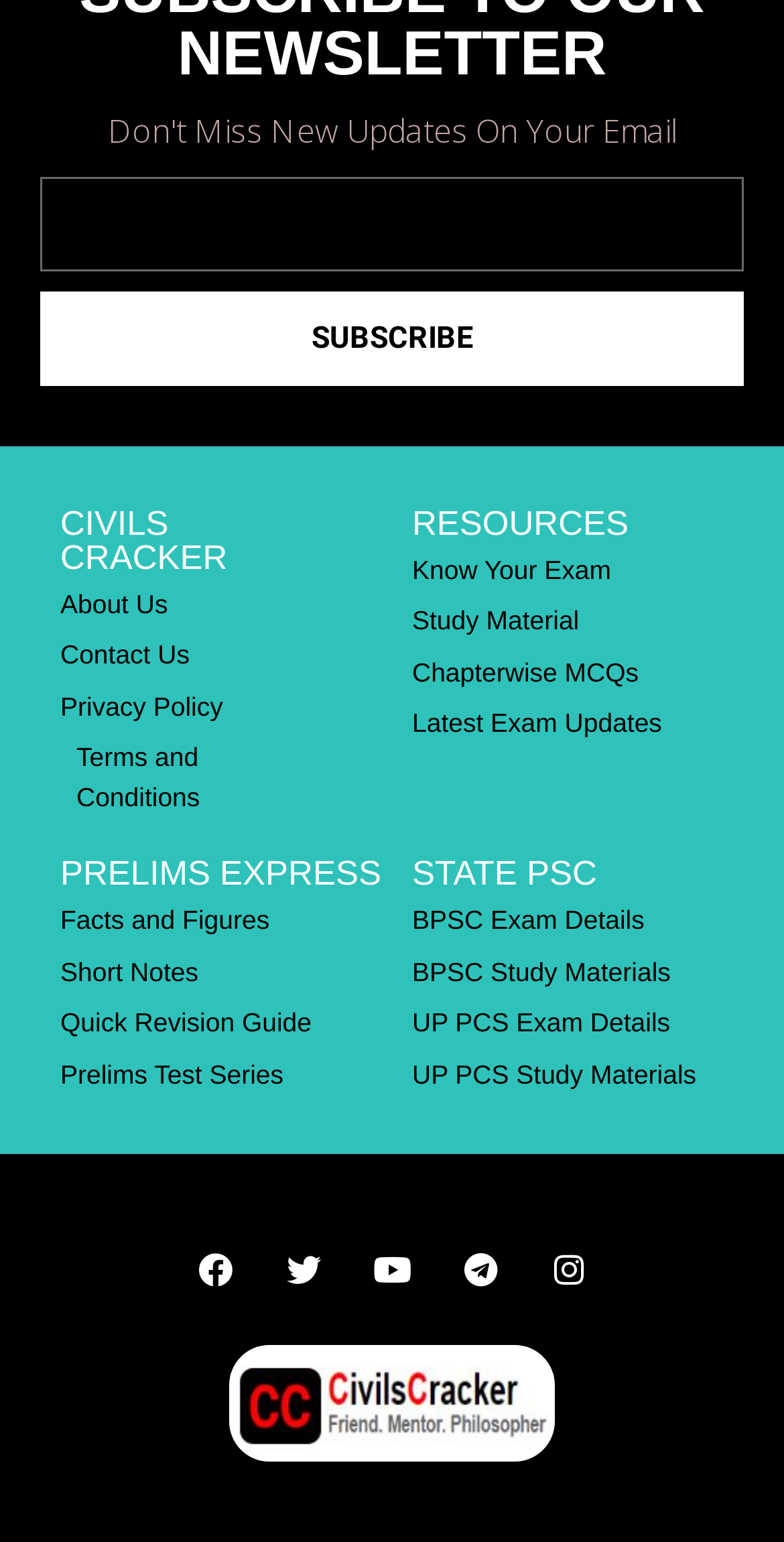Can you provide the bounding box coordinates for the element that should be clicked to implement the instruction: "Read the privacy policy"?

[0.077, 0.448, 0.284, 0.467]